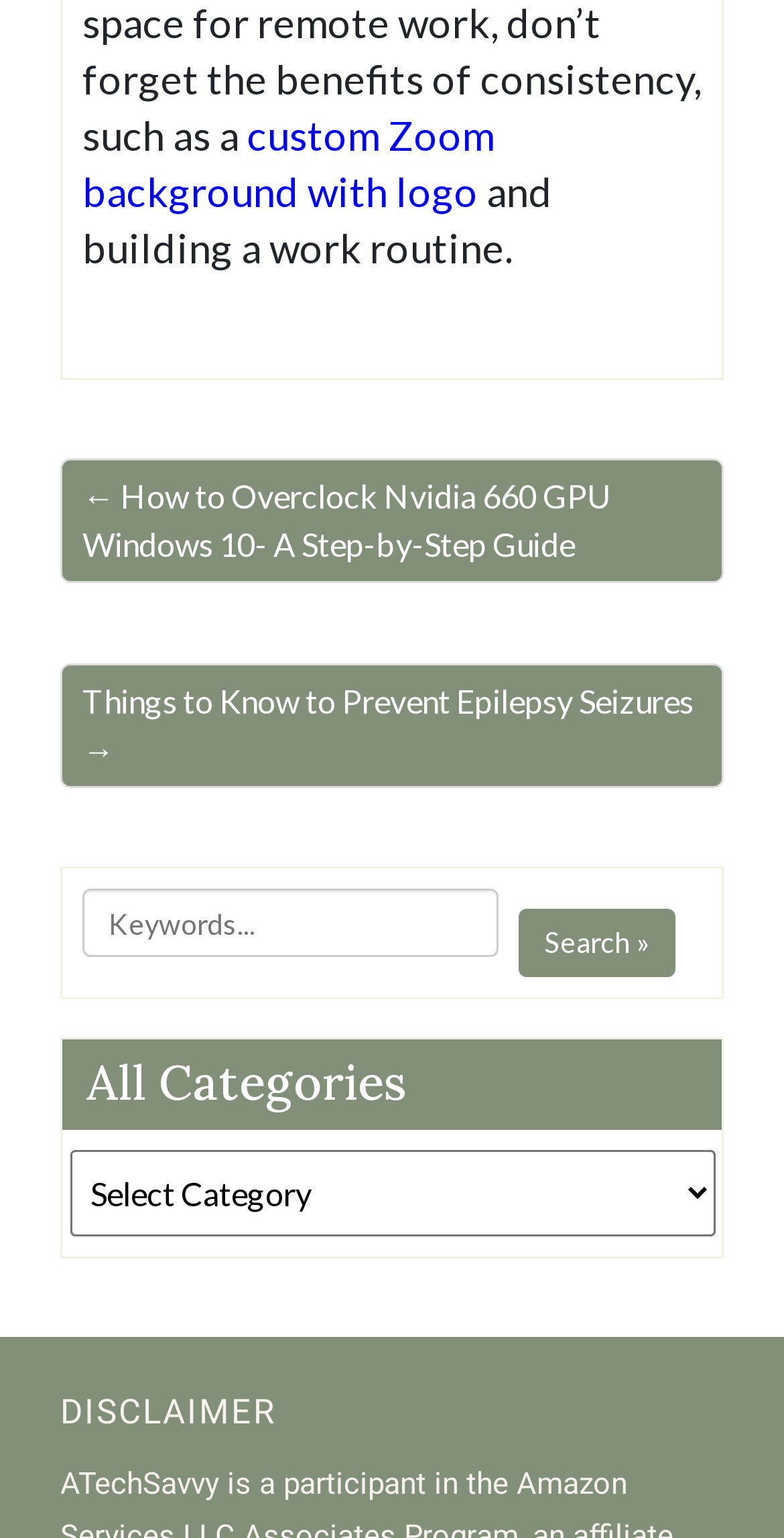Examine the image and give a thorough answer to the following question:
What is the purpose of the searchbox?

The searchbox is located at the top of the webpage with a placeholder text 'Keywords...'. It is accompanied by a 'Search »' button, indicating that users can input keywords and search for related content on the website.